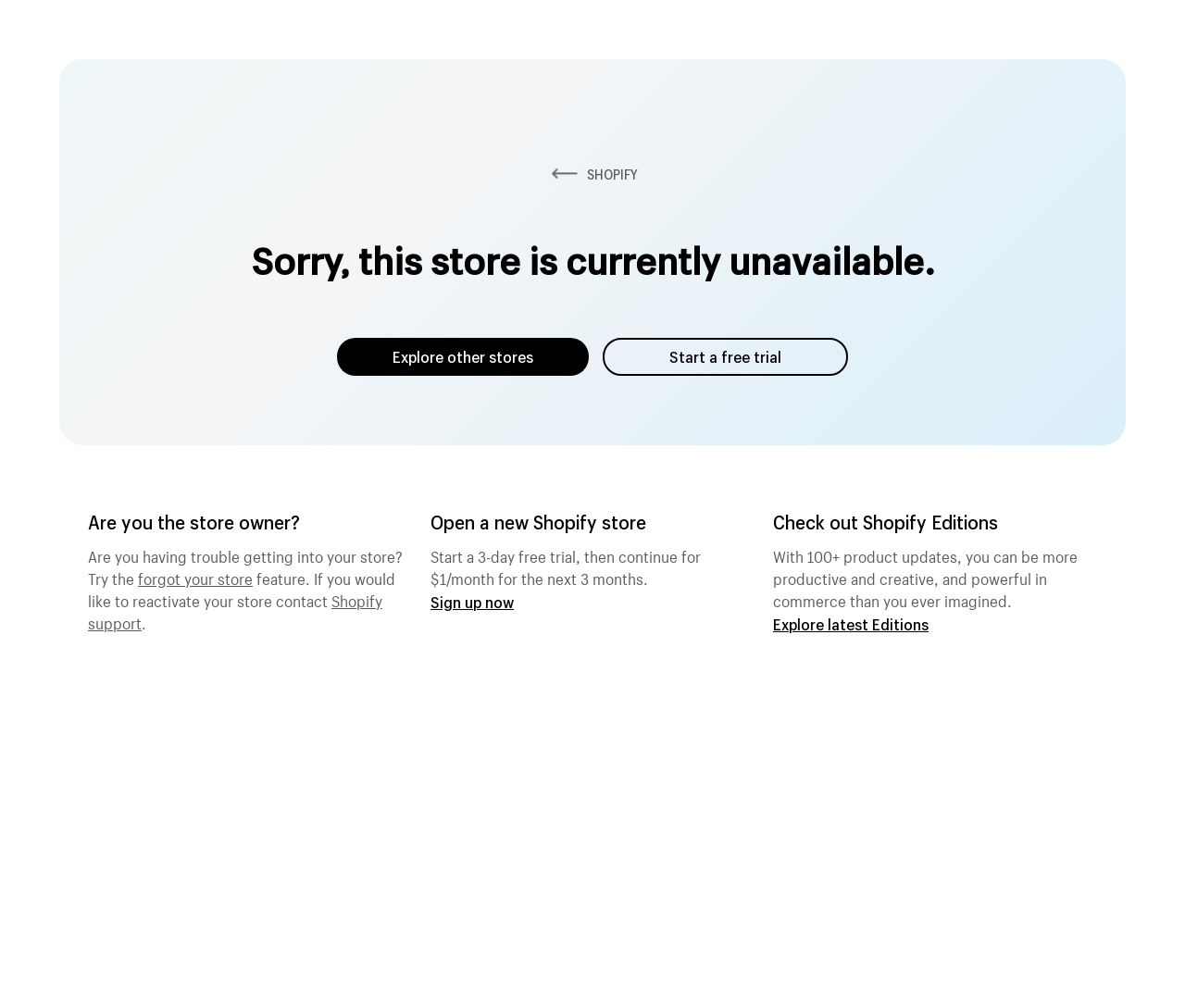Create a detailed description of the webpage's content and layout.

The webpage appears to be a Shopify ecommerce platform page. At the top, there is a prominent link to "SHOPIFY" accompanied by an image, likely the company's logo. Below this, a heading announces that the store is currently unavailable. 

To the right of the heading, there are two links: "Explore other stores" and "Start a free trial". 

Further down, a section targets the store owner, asking if they are having trouble accessing their store. This section provides a link to recover a forgotten store and contact Shopify support. 

Adjacent to this section, an option to open a new Shopify store is presented, along with a promotional offer for a 3-day free trial and a discounted monthly rate for the next three months. A "Sign up now" link is provided to take advantage of this offer.

On the right side of the page, a section promotes Shopify Editions, highlighting over 100 product updates that can enhance productivity, creativity, and commerce. A link to "Explore latest Editions" is provided for those interested in learning more.